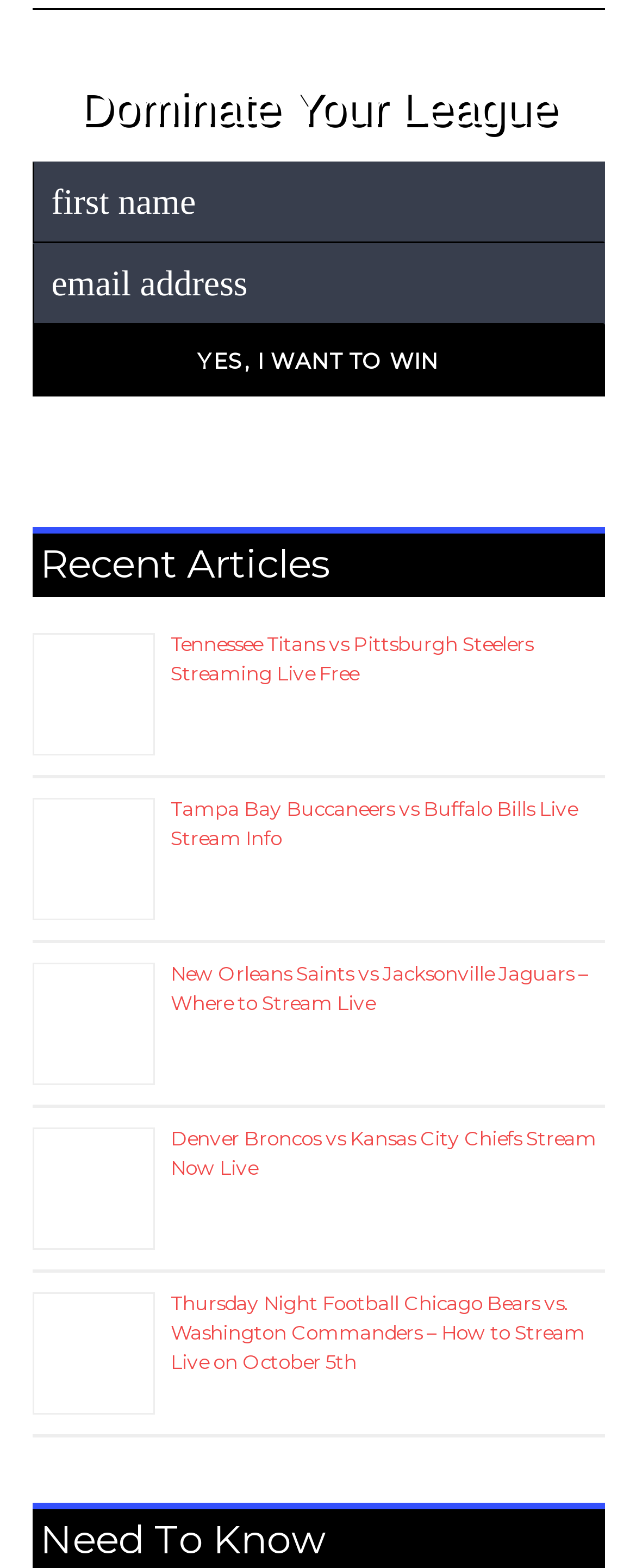Pinpoint the bounding box coordinates of the clickable element needed to complete the instruction: "Check Thursday Night Football Chicago Bears vs. Washington Commanders – How to Stream Live on October 5th". The coordinates should be provided as four float numbers between 0 and 1: [left, top, right, bottom].

[0.268, 0.823, 0.919, 0.876]